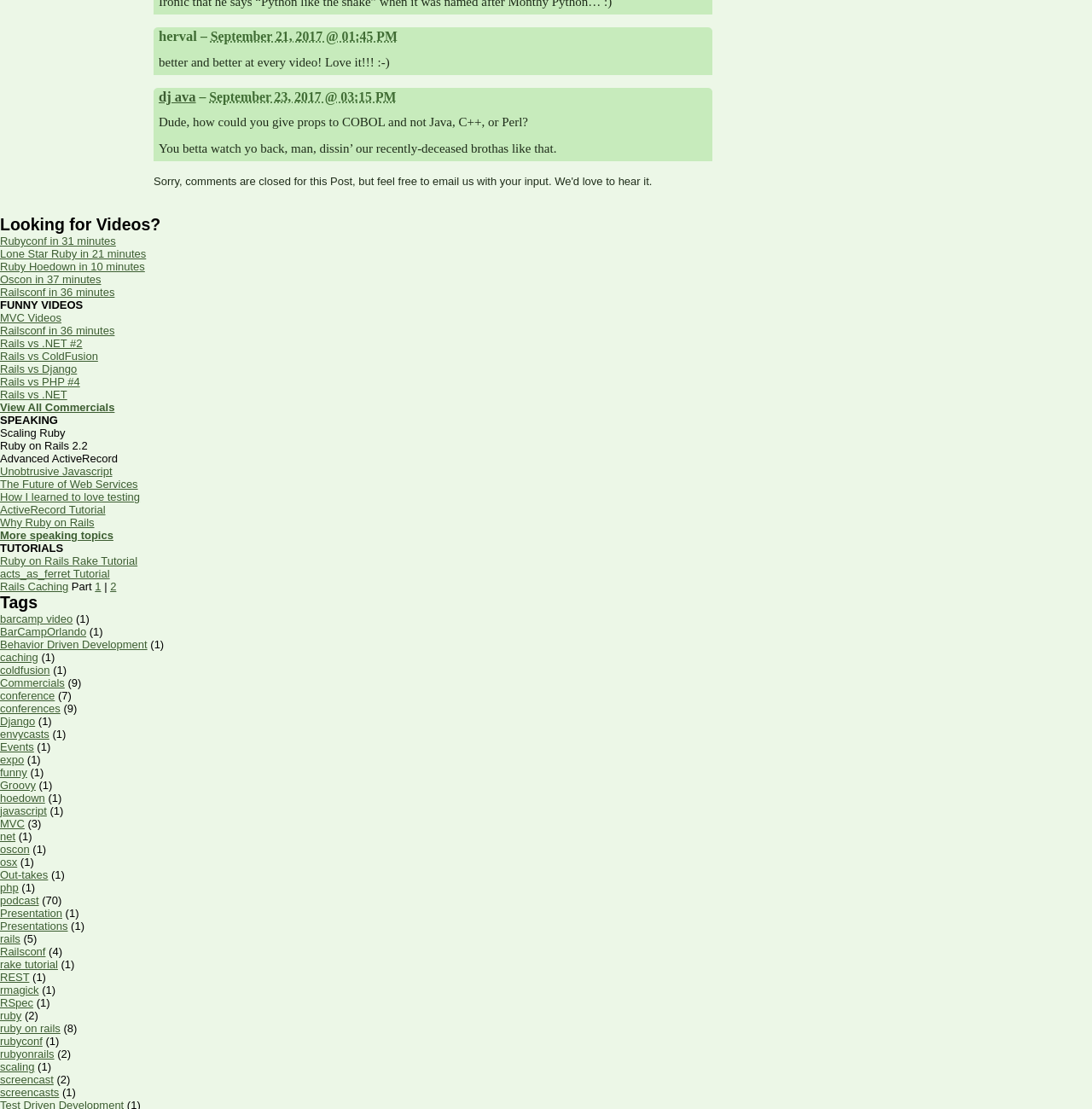Please examine the image and answer the question with a detailed explanation:
How many video categories are there?

I counted the number of headings that seem to categorize videos, which are 'Looking for Videos?', 'FUNNY VIDEOS', and 'SPEAKING'. Therefore, there are 3 video categories.